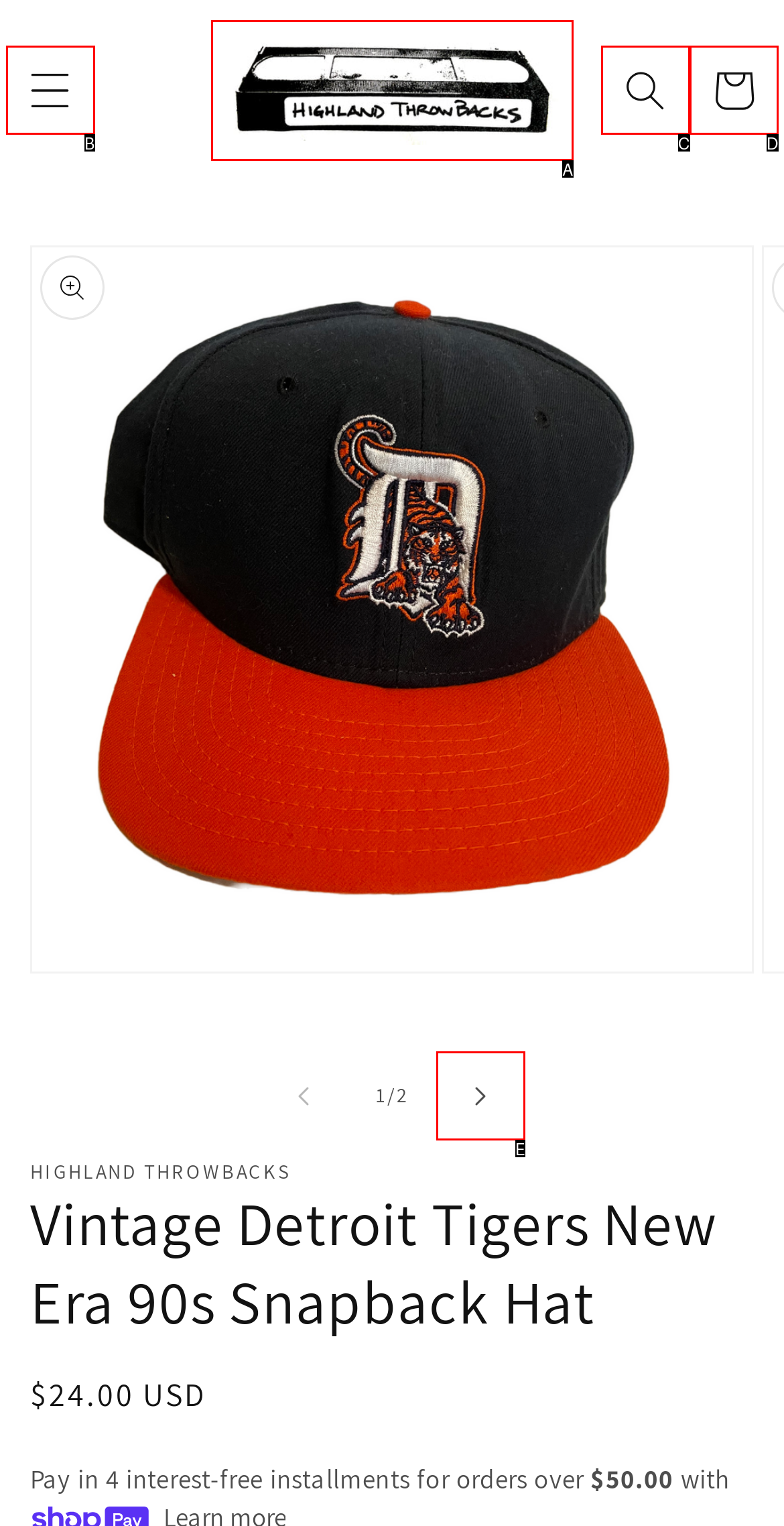Match the following description to the correct HTML element: parent_node: 1 aria-label="Slide right" name="next" Indicate your choice by providing the letter.

E